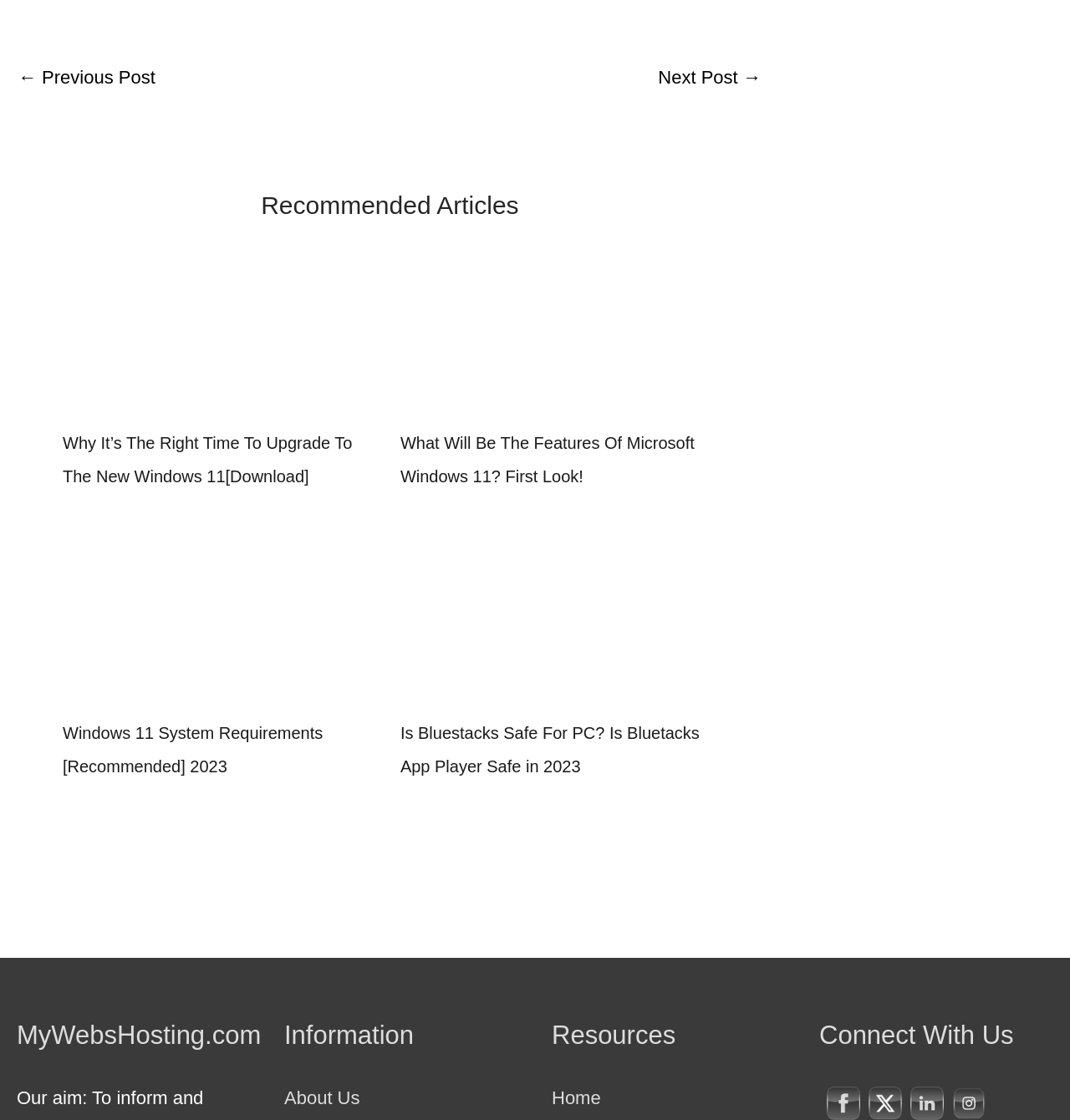From the details in the image, provide a thorough response to the question: What is the text of the navigation link on the left?

I found the text of the navigation link on the left by looking at the link element with the text '← Previous Post' inside the navigation element.